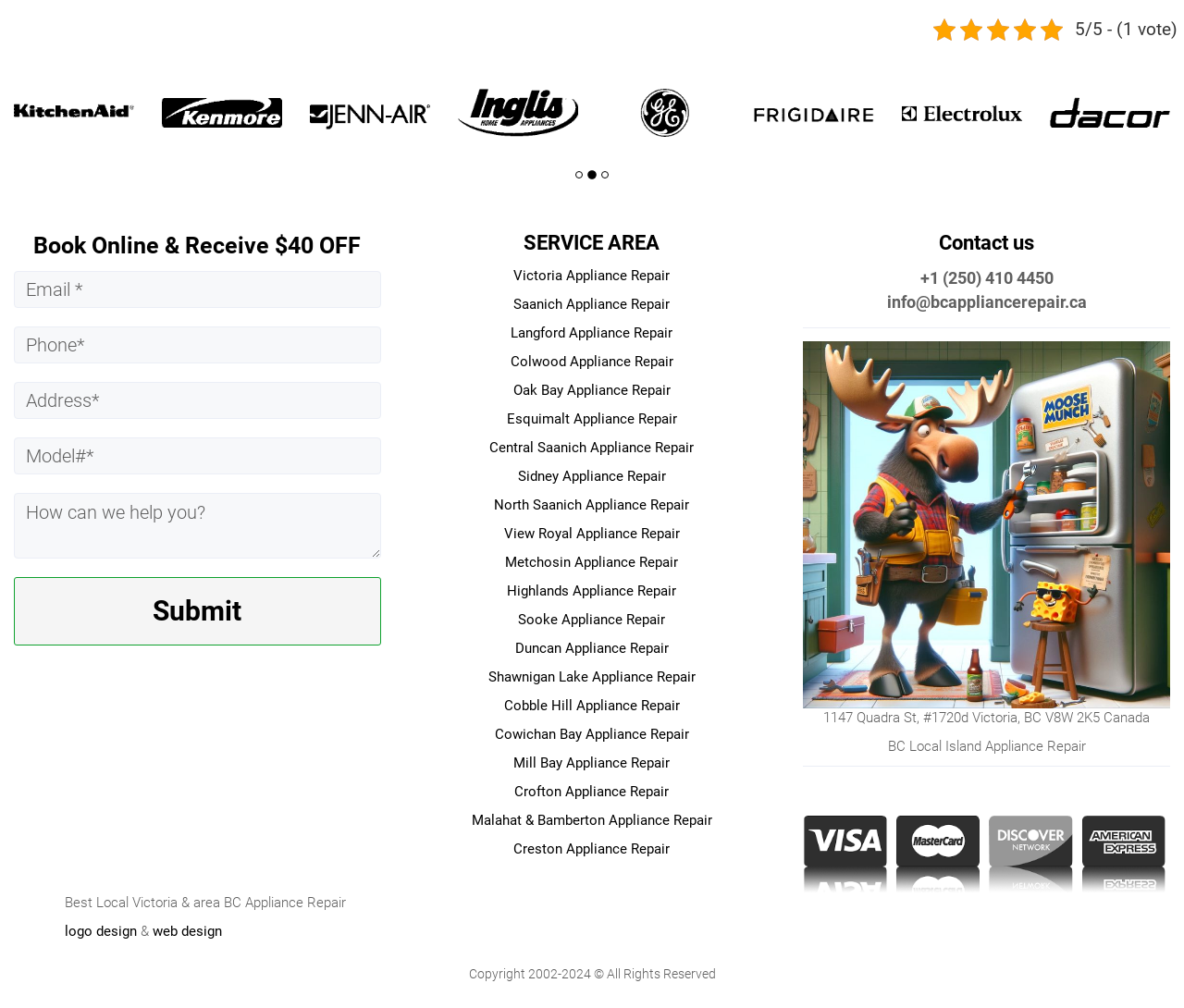Bounding box coordinates are specified in the format (top-left x, top-left y, bottom-right x, bottom-right y). All values are floating point numbers bounded between 0 and 1. Please provide the bounding box coordinate of the region this sentence describes: Crofton Appliance Repair

[0.435, 0.777, 0.565, 0.794]